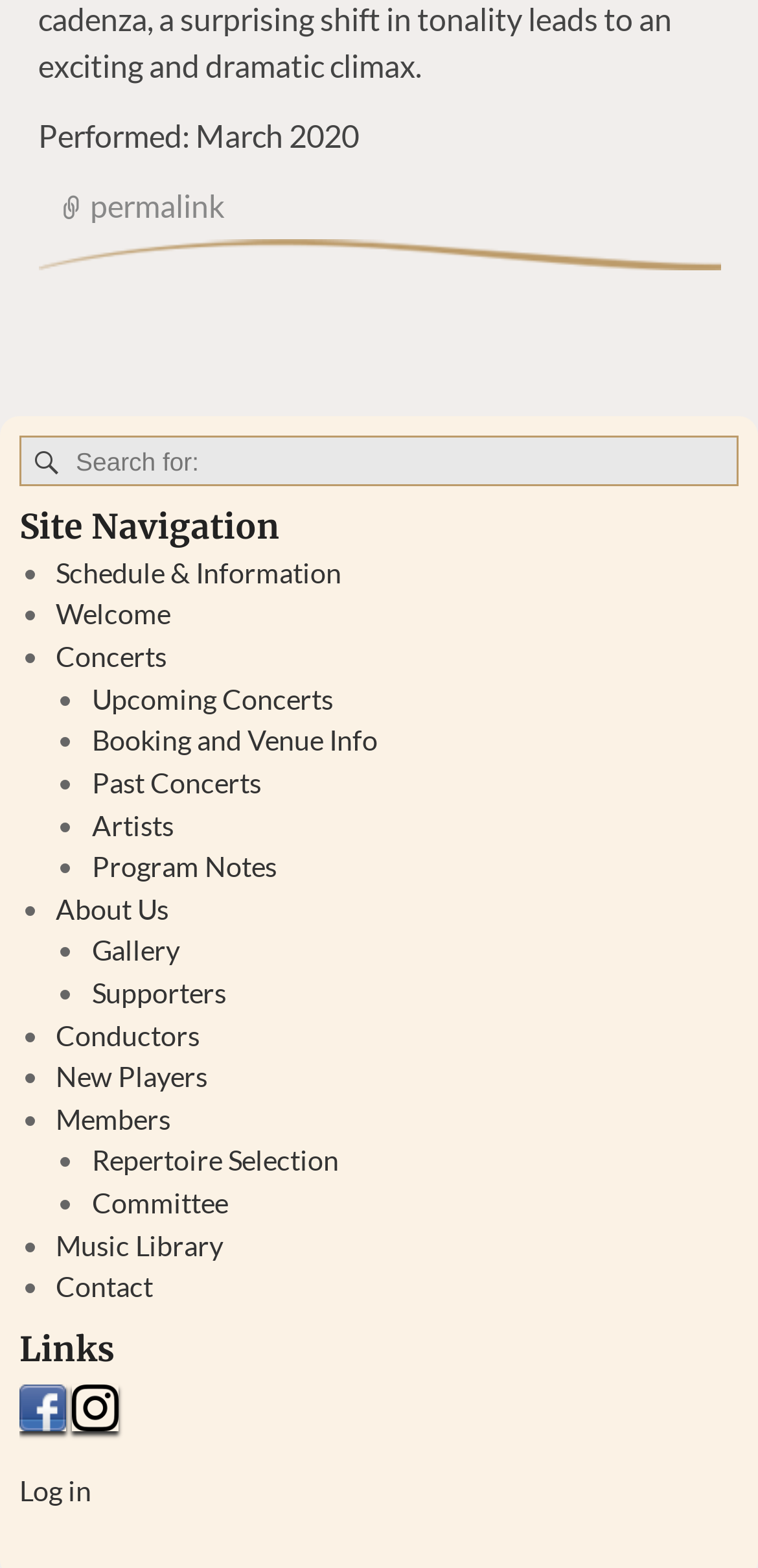Respond with a single word or phrase:
How many links are there in the Site Navigation section?

12